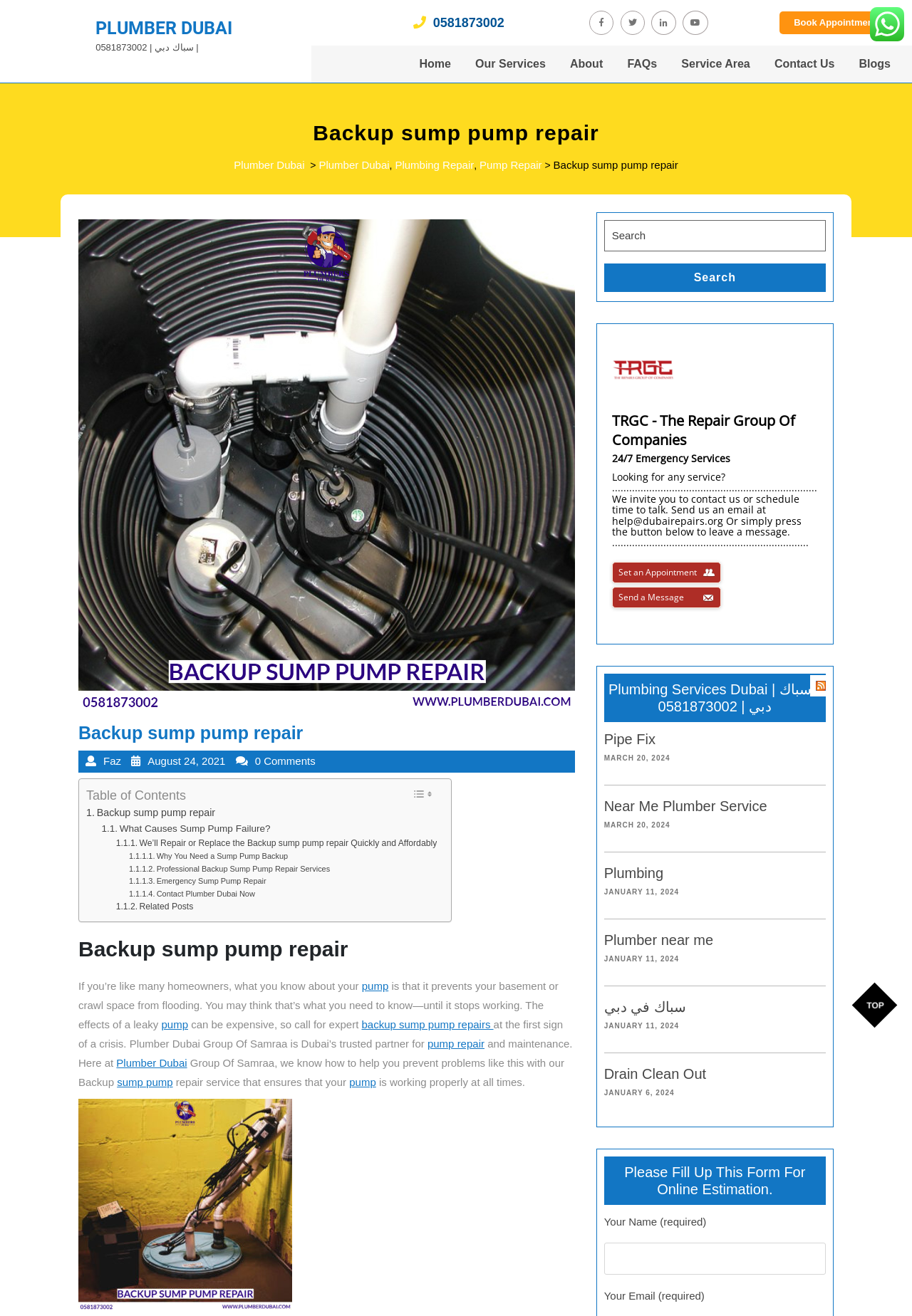Kindly respond to the following question with a single word or a brief phrase: 
What is the topic of the article on the webpage?

Backup sump pump repair